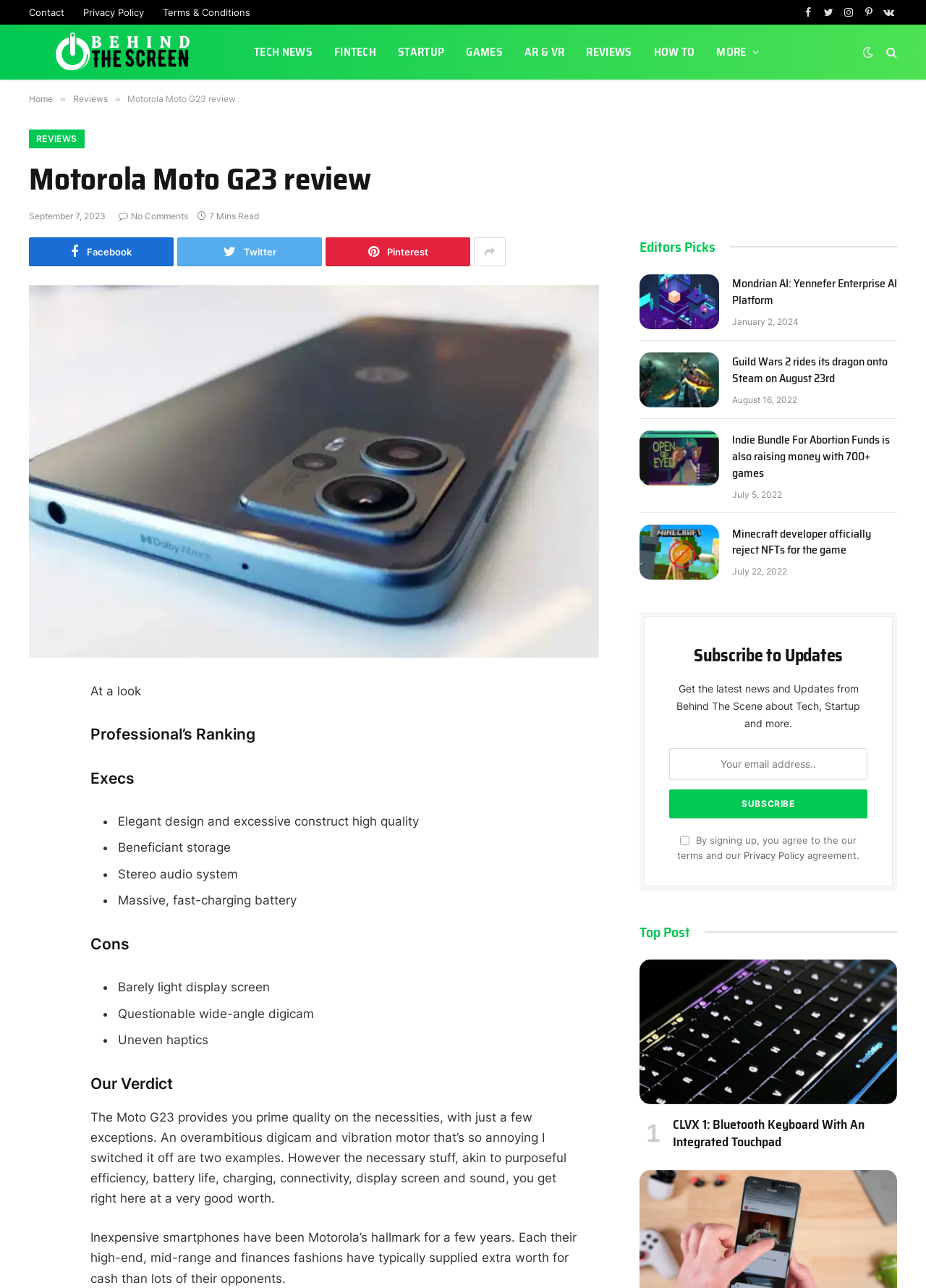Locate the bounding box coordinates of the clickable area needed to fulfill the instruction: "Read the 'Mondrian AI: Yennefer Enterprise AI Platform' article".

[0.791, 0.214, 0.969, 0.24]